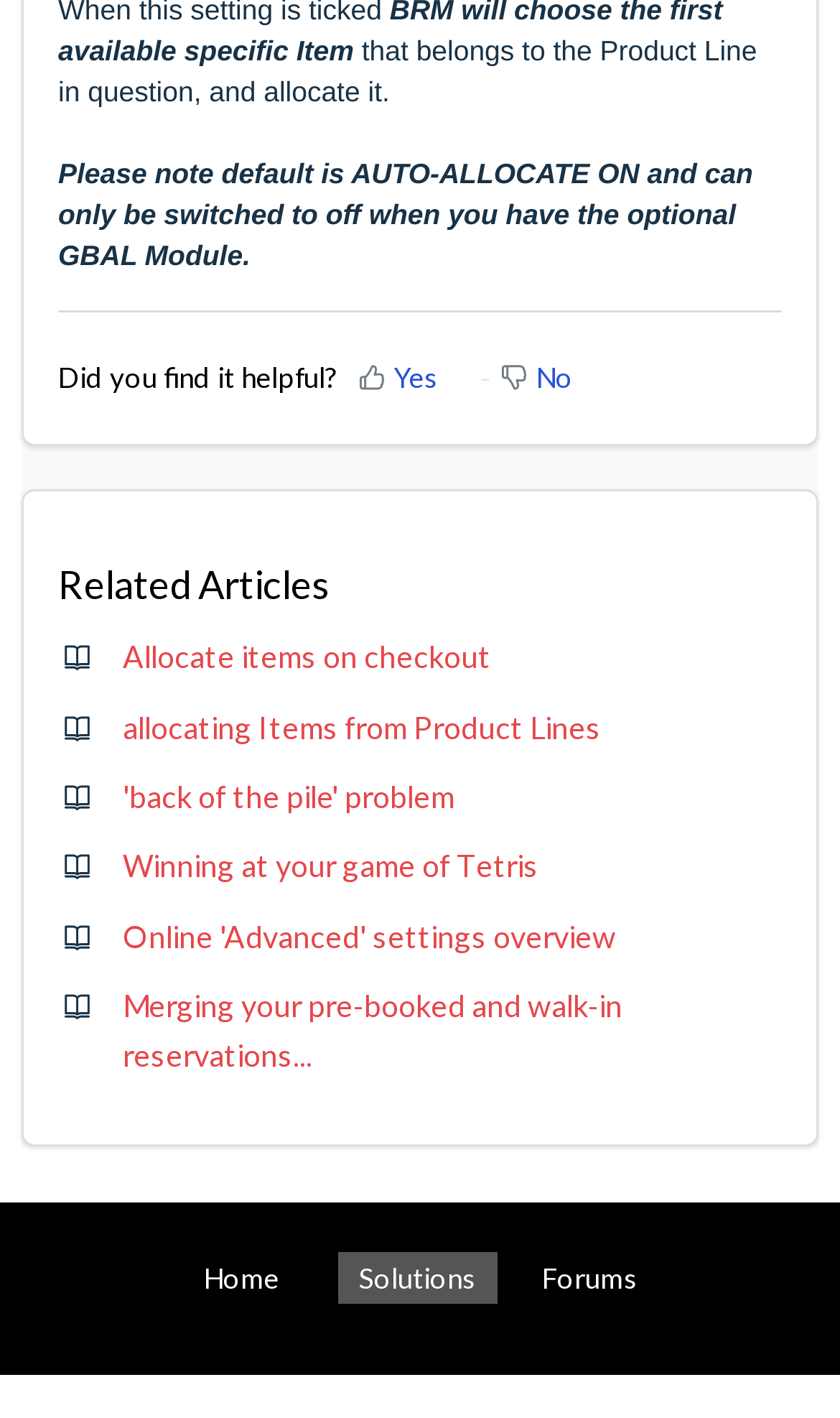How many navigation links are present at the bottom?
Please interpret the details in the image and answer the question thoroughly.

The contentinfo element at the bottom of the page contains 3 link elements, corresponding to the navigation links 'Home', 'Solutions', and 'Forums'.